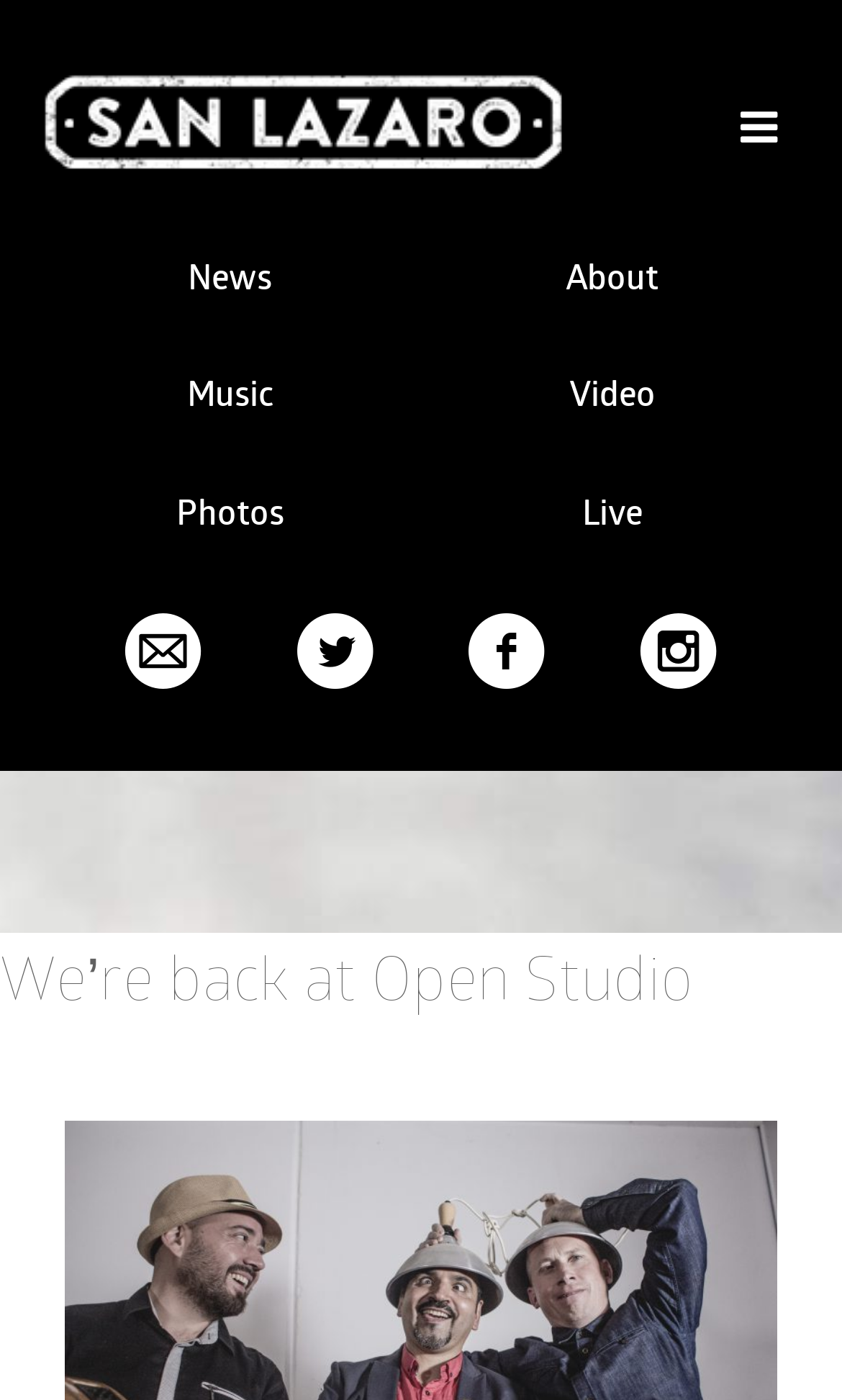How many links are there in the top section?
Answer the question based on the image using a single word or a brief phrase.

6